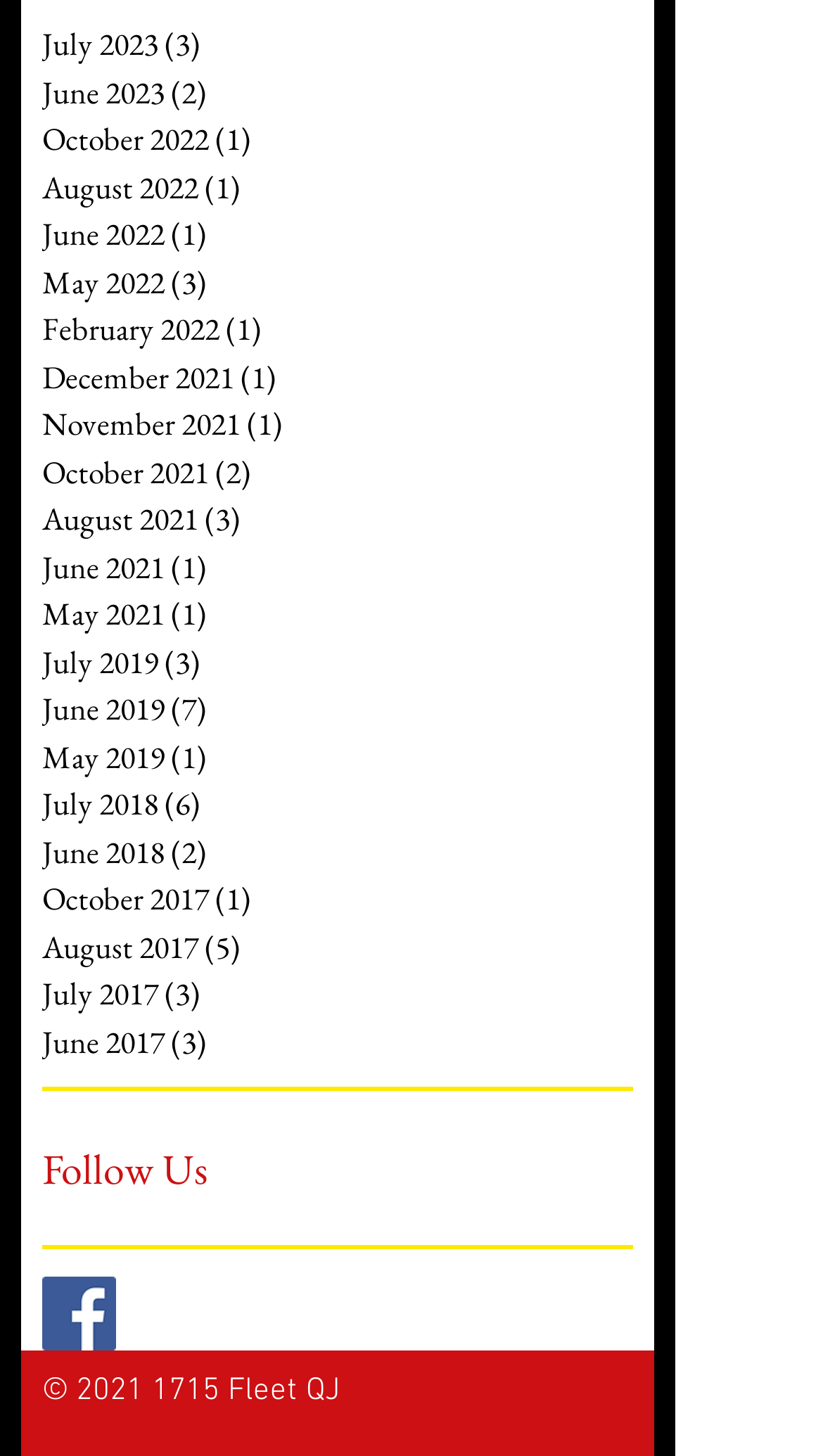Find the bounding box coordinates of the element to click in order to complete the given instruction: "Visit 2021 website."

[0.092, 0.942, 0.267, 0.968]